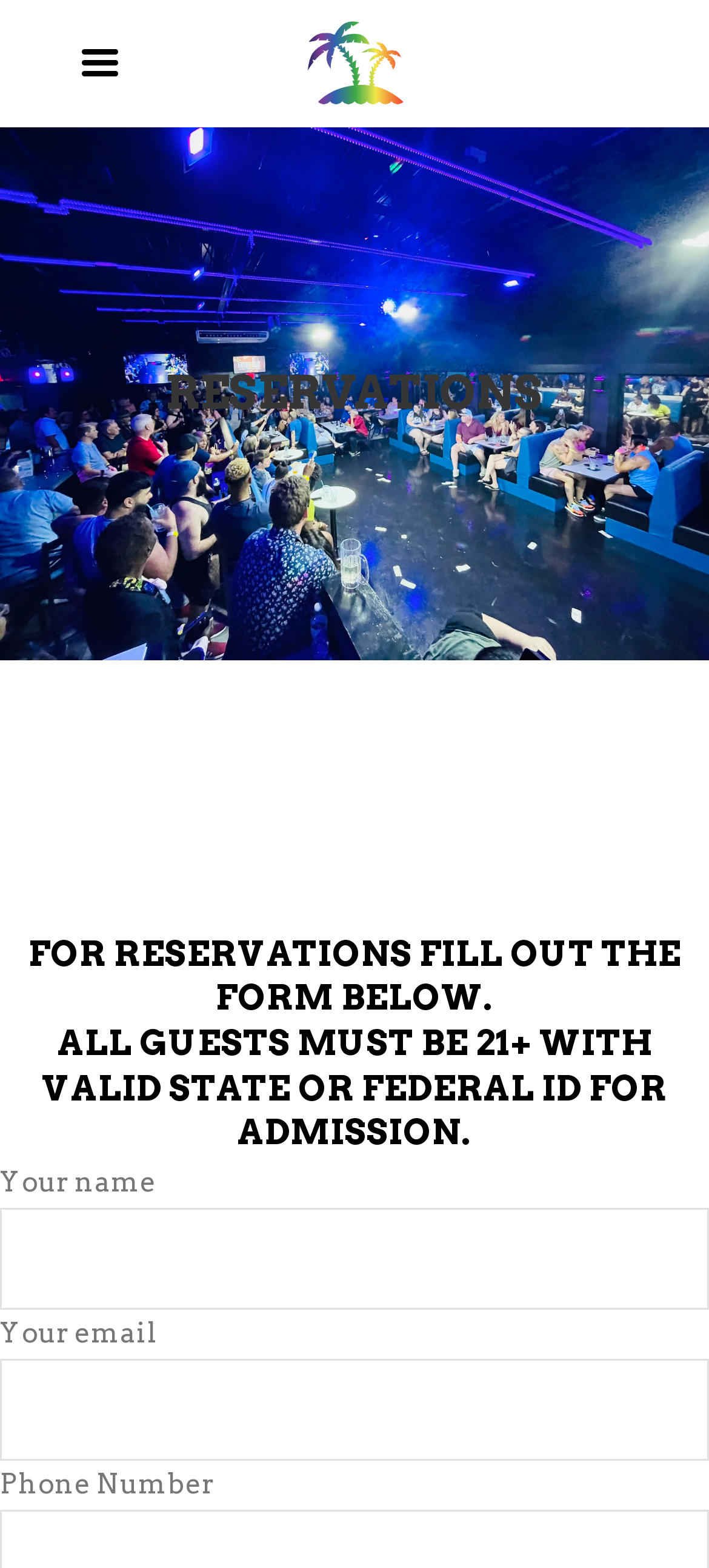Please provide a detailed answer to the question below by examining the image:
What is the purpose of the form on the webpage?

The webpage has a form with fields such as 'Your name', 'Your email', and 'Phone Number', and a heading that says 'FOR RESERVATIONS FILL OUT THE FORM BELOW.', which suggests that the purpose of the form is to make reservations.